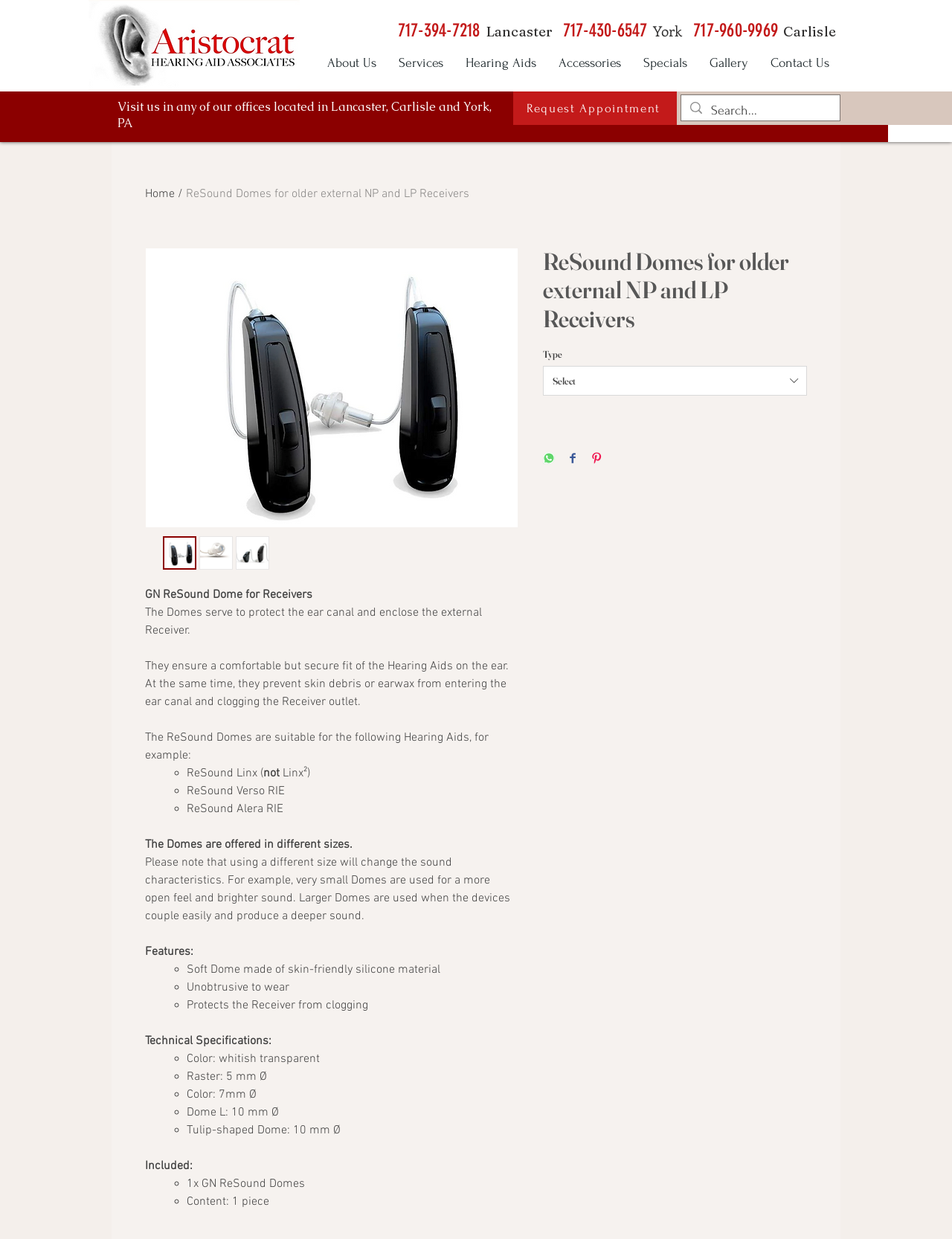Highlight the bounding box of the UI element that corresponds to this description: "name="email" placeholder="Your Email Address"".

None